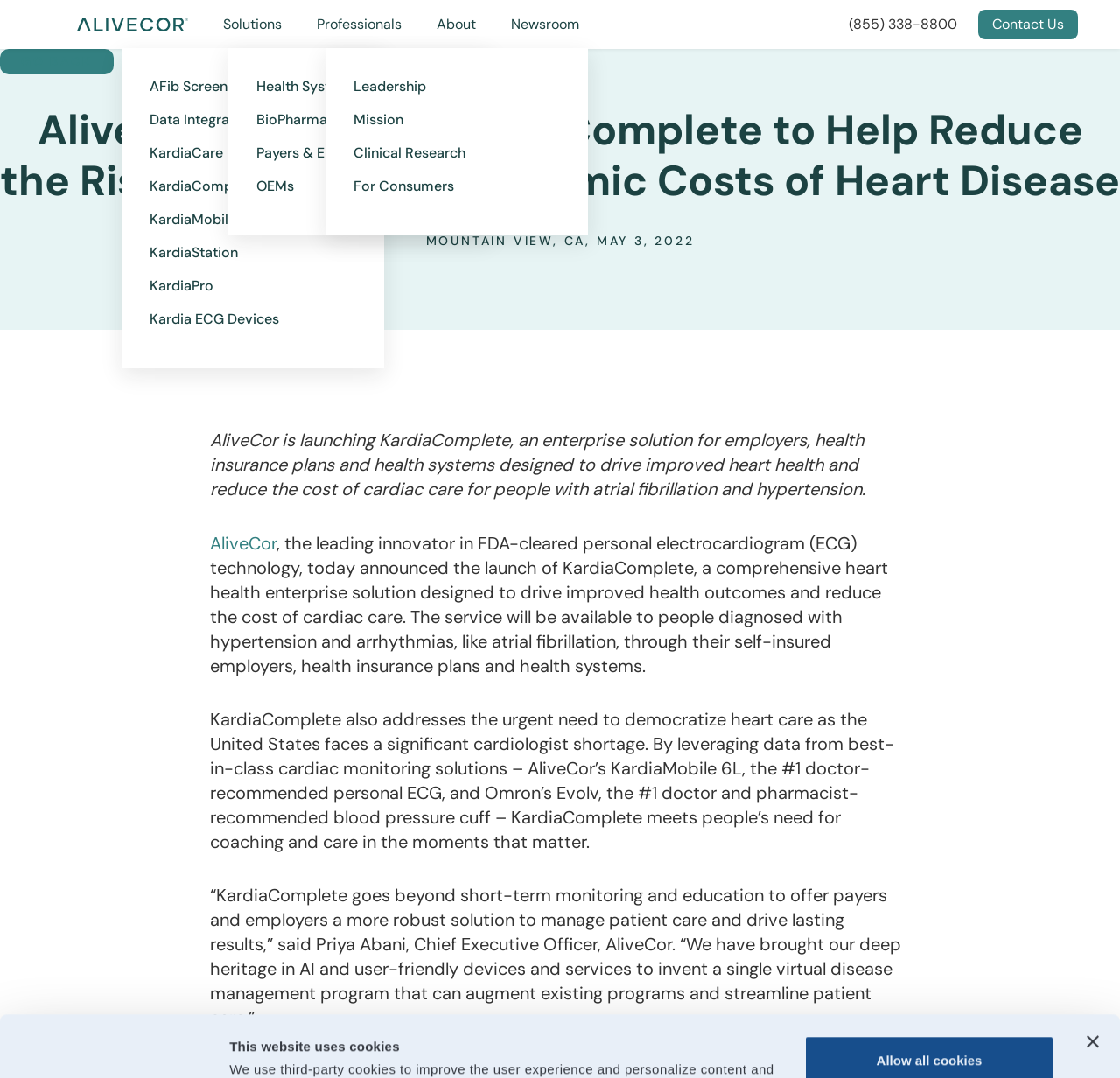Identify the bounding box for the described UI element. Provide the coordinates in (top-left x, top-left y, bottom-right x, bottom-right y) format with values ranging from 0 to 1: Contact Us

[0.873, 0.009, 0.962, 0.037]